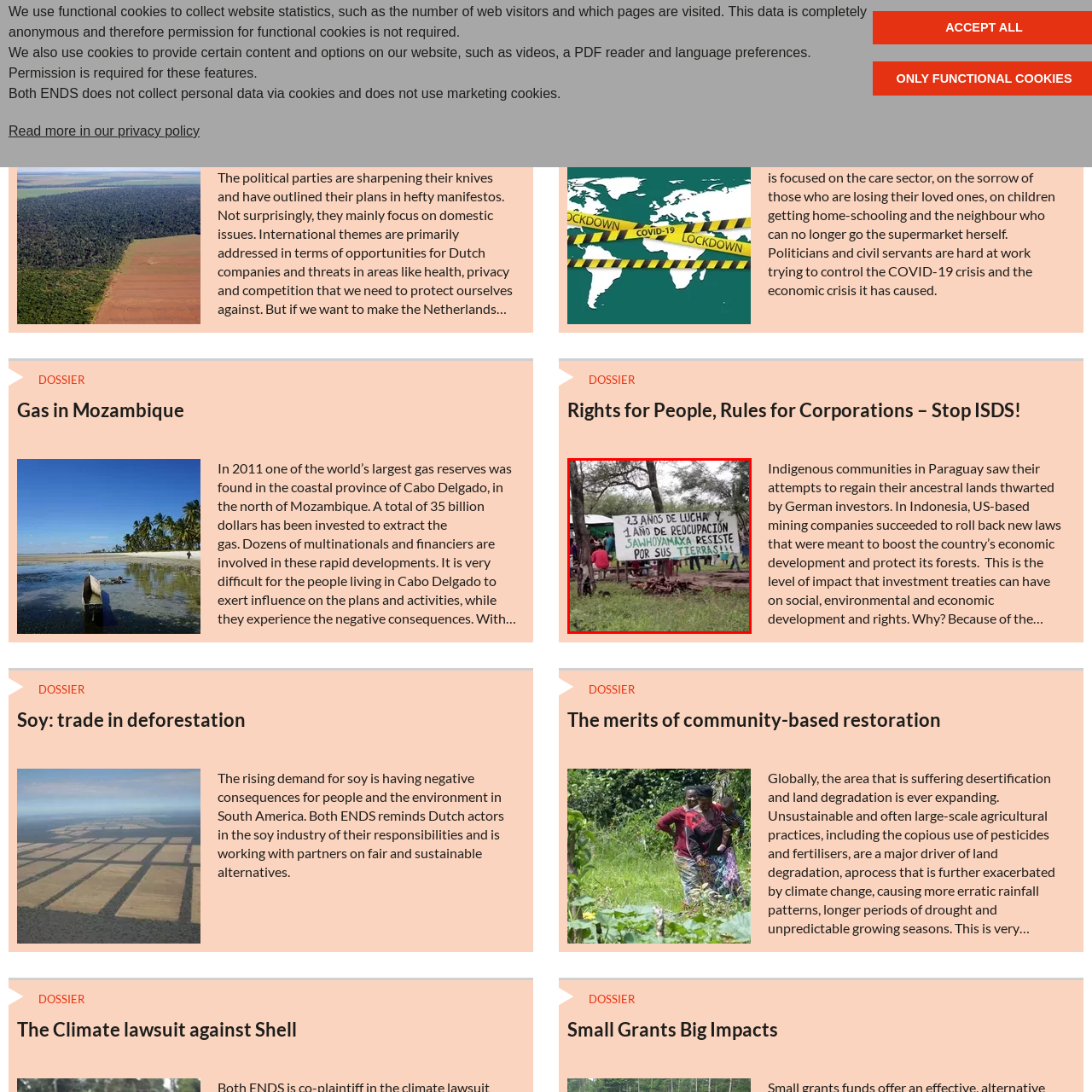Direct your attention to the image within the red boundary and answer the question with a single word or phrase:
What is the main theme of the protest depicted in the image?

Land rights